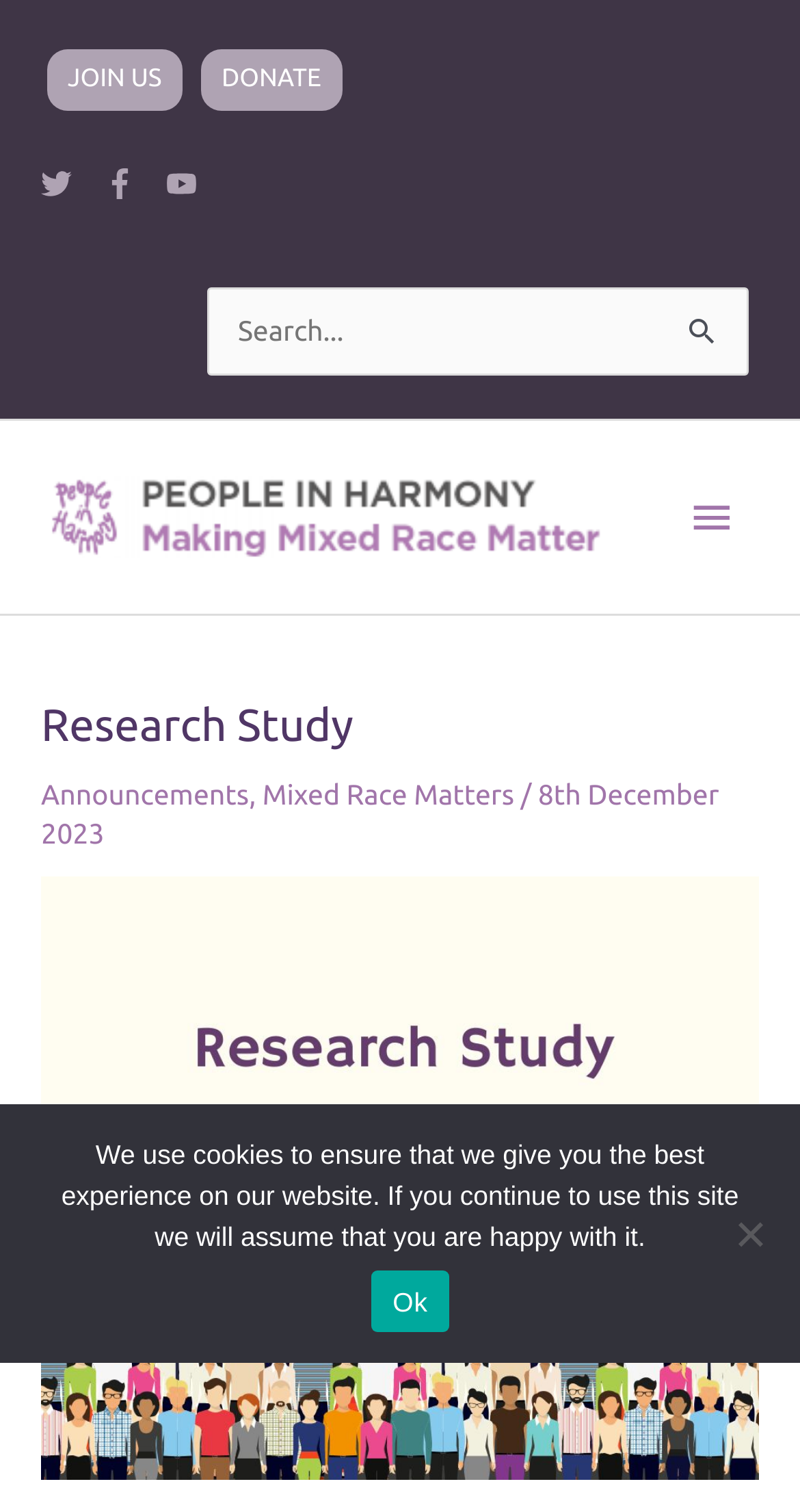Provide the bounding box coordinates, formatted as (top-left x, top-left y, bottom-right x, bottom-right y), with all values being floating point numbers between 0 and 1. Identify the bounding box of the UI element that matches the description: parent_node: Search for: name="s" placeholder="Search..."

[0.26, 0.19, 0.936, 0.249]